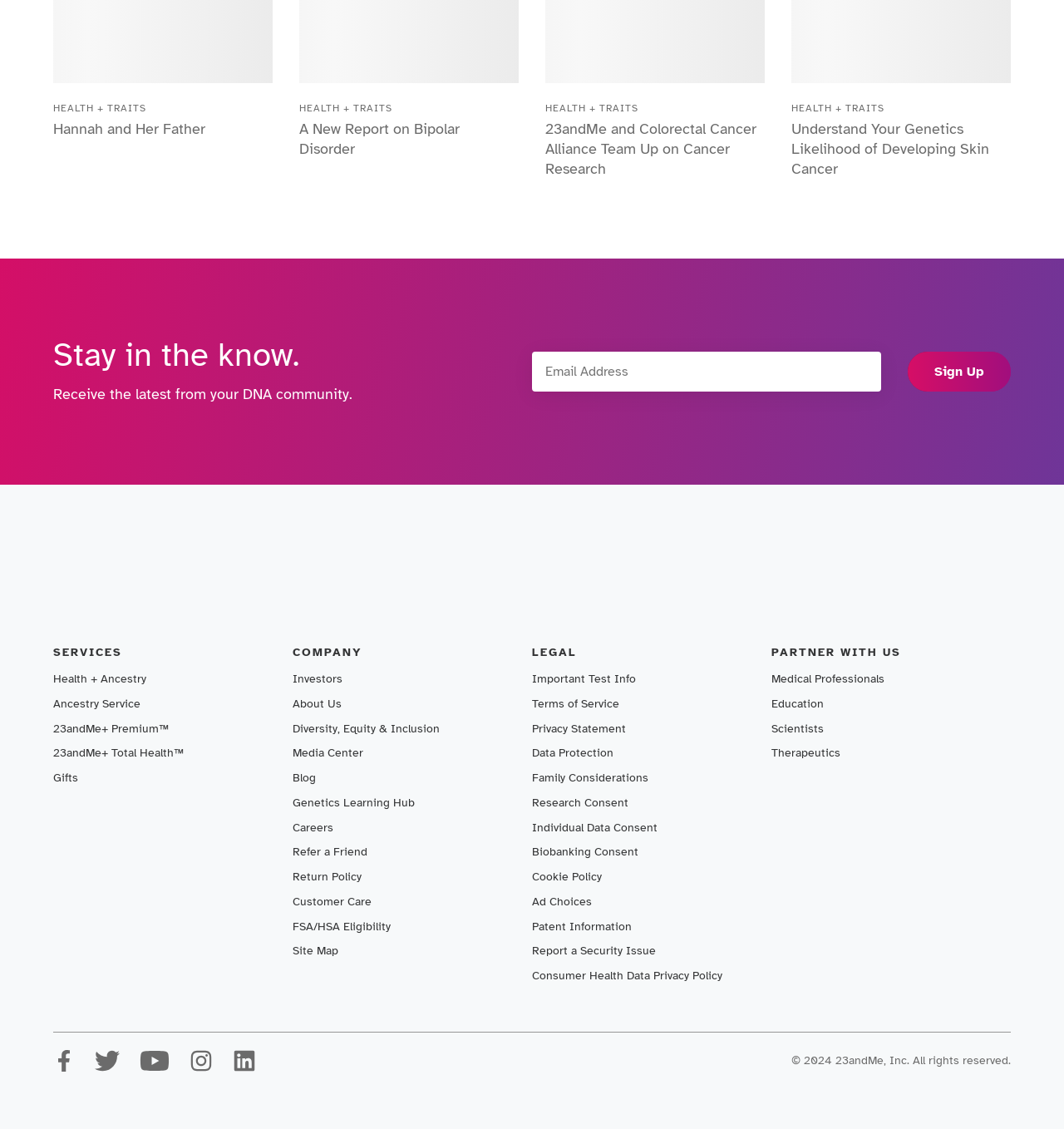Examine the screenshot and answer the question in as much detail as possible: What type of services does 23andMe offer?

The website has a 'SERVICES' menu that lists various services offered by 23andMe, including 'Health + Ancestry', 'Ancestry Service', '23andMe+ Premium', and '23andMe+ Total Health'. This suggests that 23andMe offers a range of services related to health and ancestry.